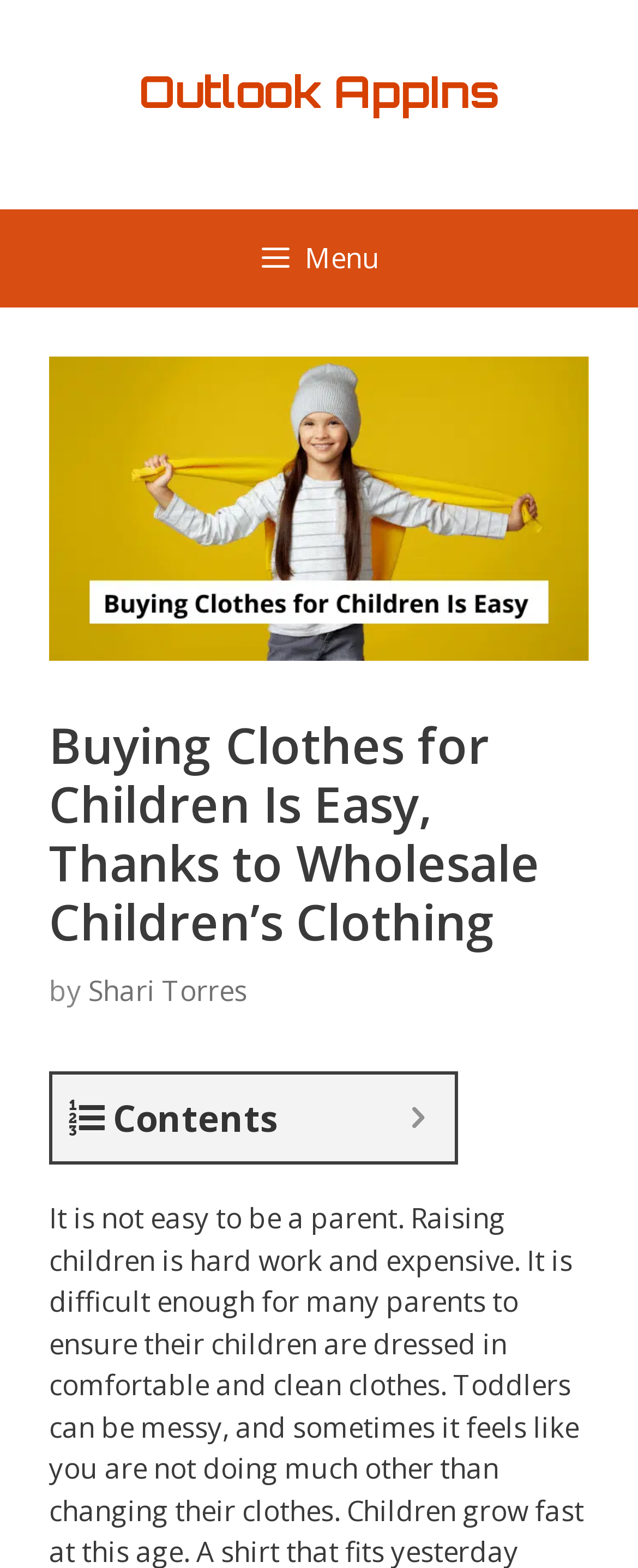Given the element description: "Menu", predict the bounding box coordinates of this UI element. The coordinates must be four float numbers between 0 and 1, given as [left, top, right, bottom].

[0.0, 0.134, 1.0, 0.197]